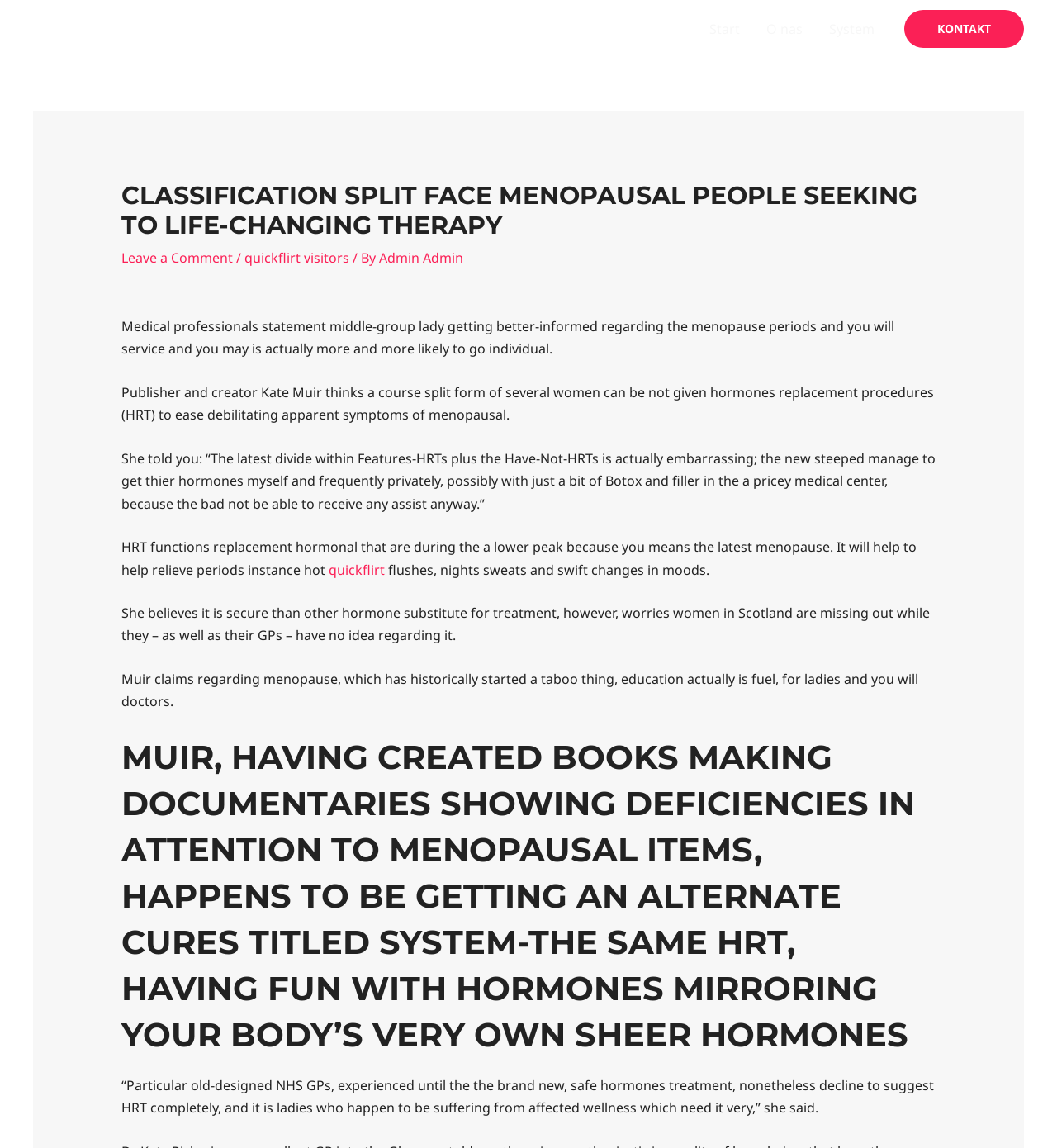Give a concise answer of one word or phrase to the question: 
What is the title of the alternative therapy created by Kate Muir?

System